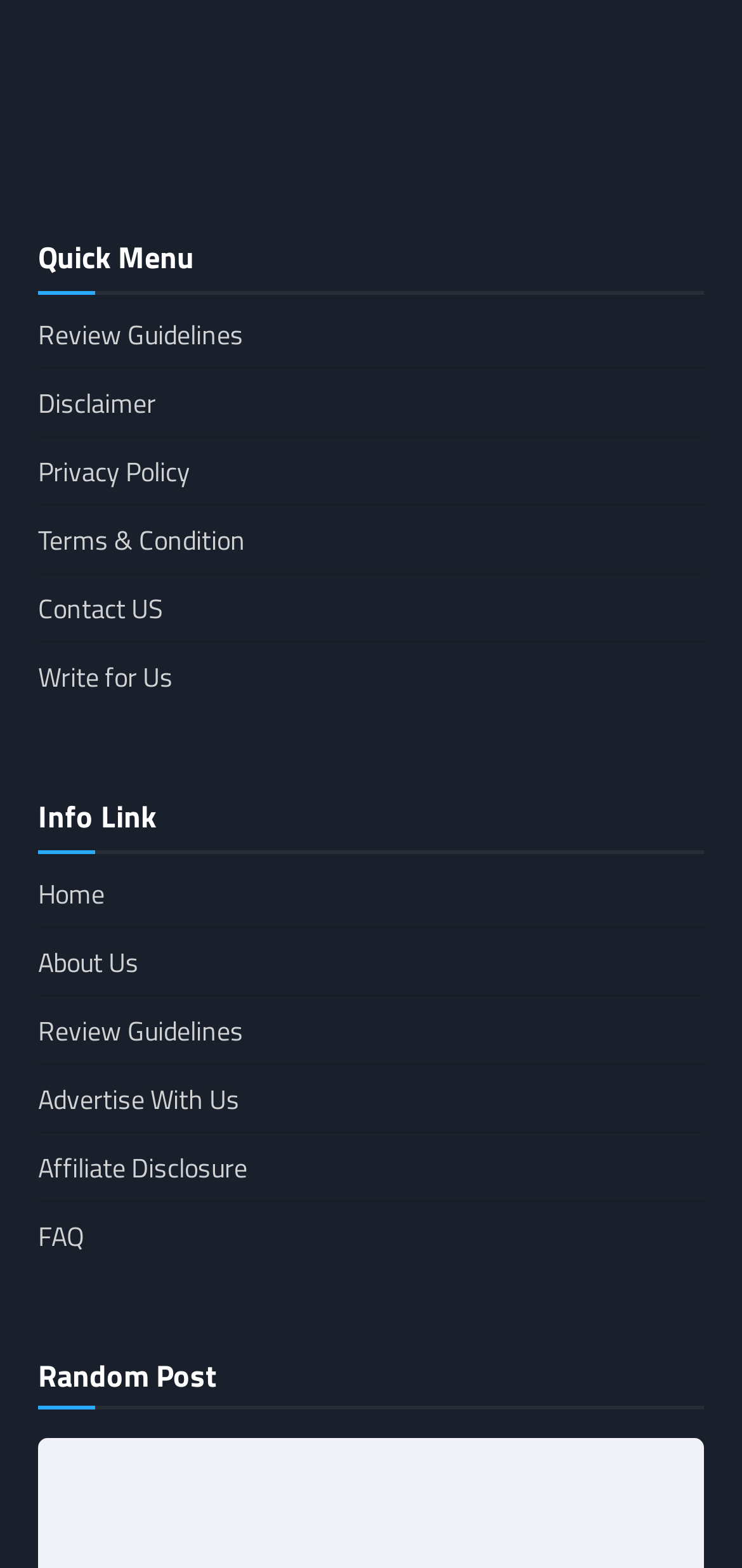Please answer the following question using a single word or phrase: 
How many links are under the 'Info Link' heading?

7